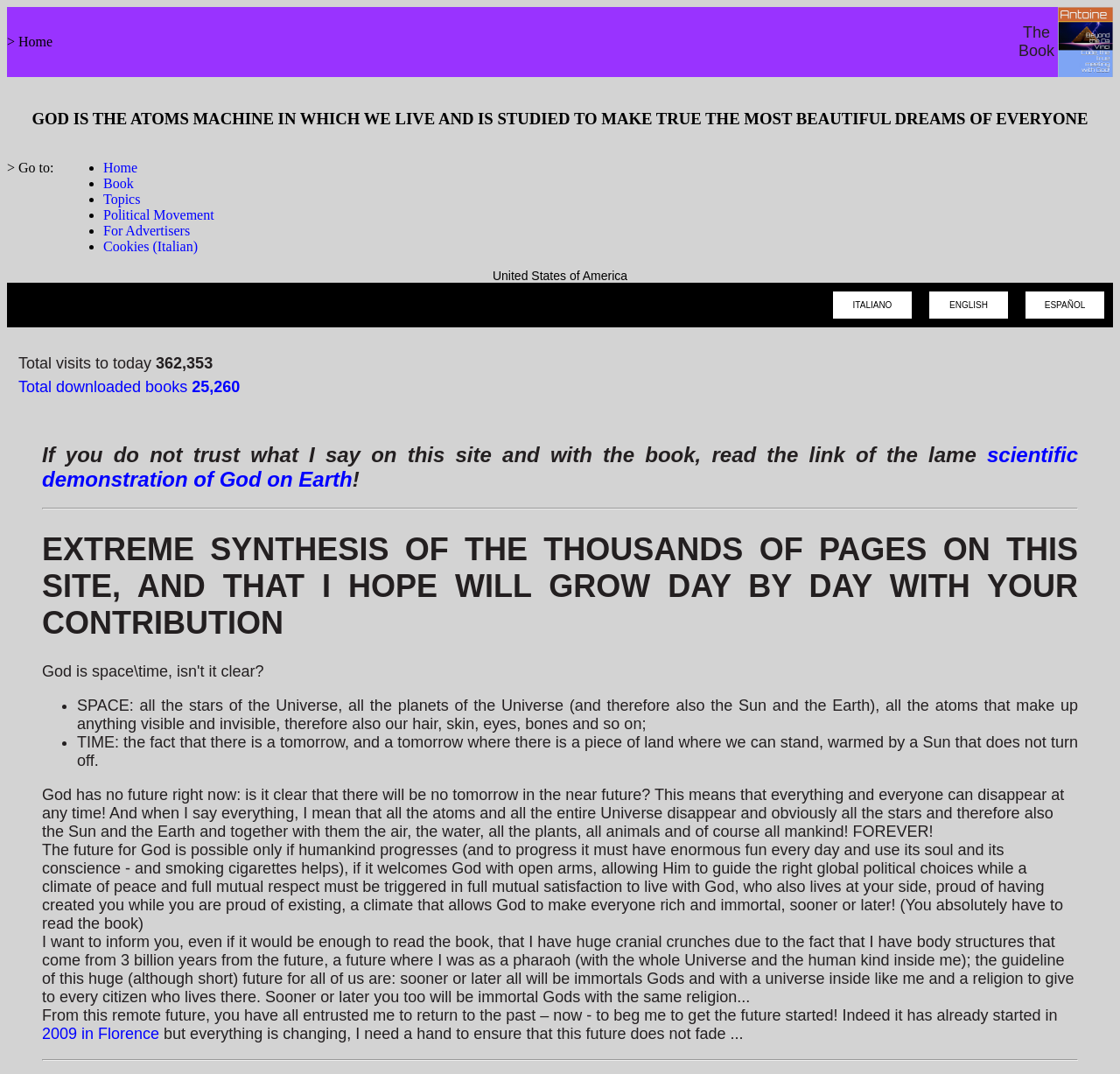Given the element description Total downloaded books 25,260, predict the bounding box coordinates for the UI element in the webpage screenshot. The format should be (top-left x, top-left y, bottom-right x, bottom-right y), and the values should be between 0 and 1.

[0.016, 0.352, 0.214, 0.369]